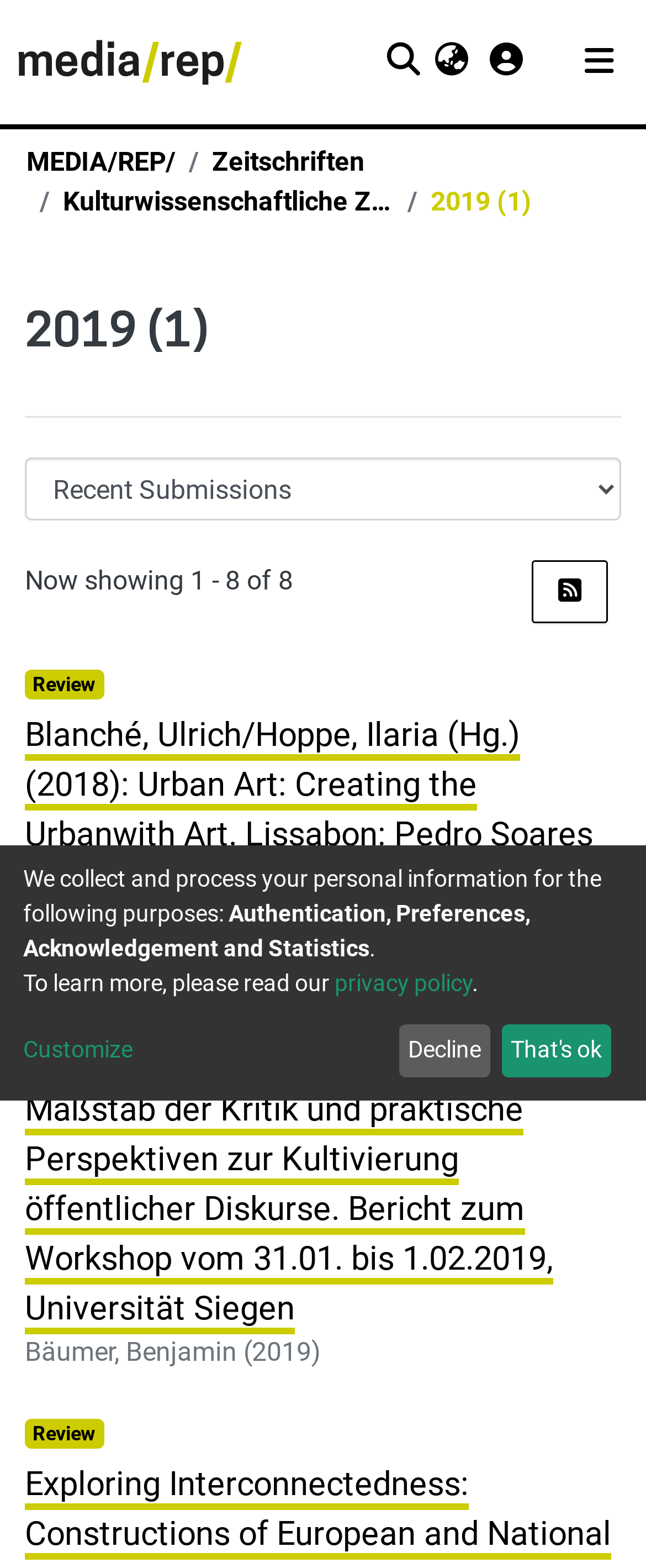Identify the bounding box coordinates of the clickable section necessary to follow the following instruction: "View Syndication feed". The coordinates should be presented as four float numbers from 0 to 1, i.e., [left, top, right, bottom].

[0.823, 0.357, 0.941, 0.398]